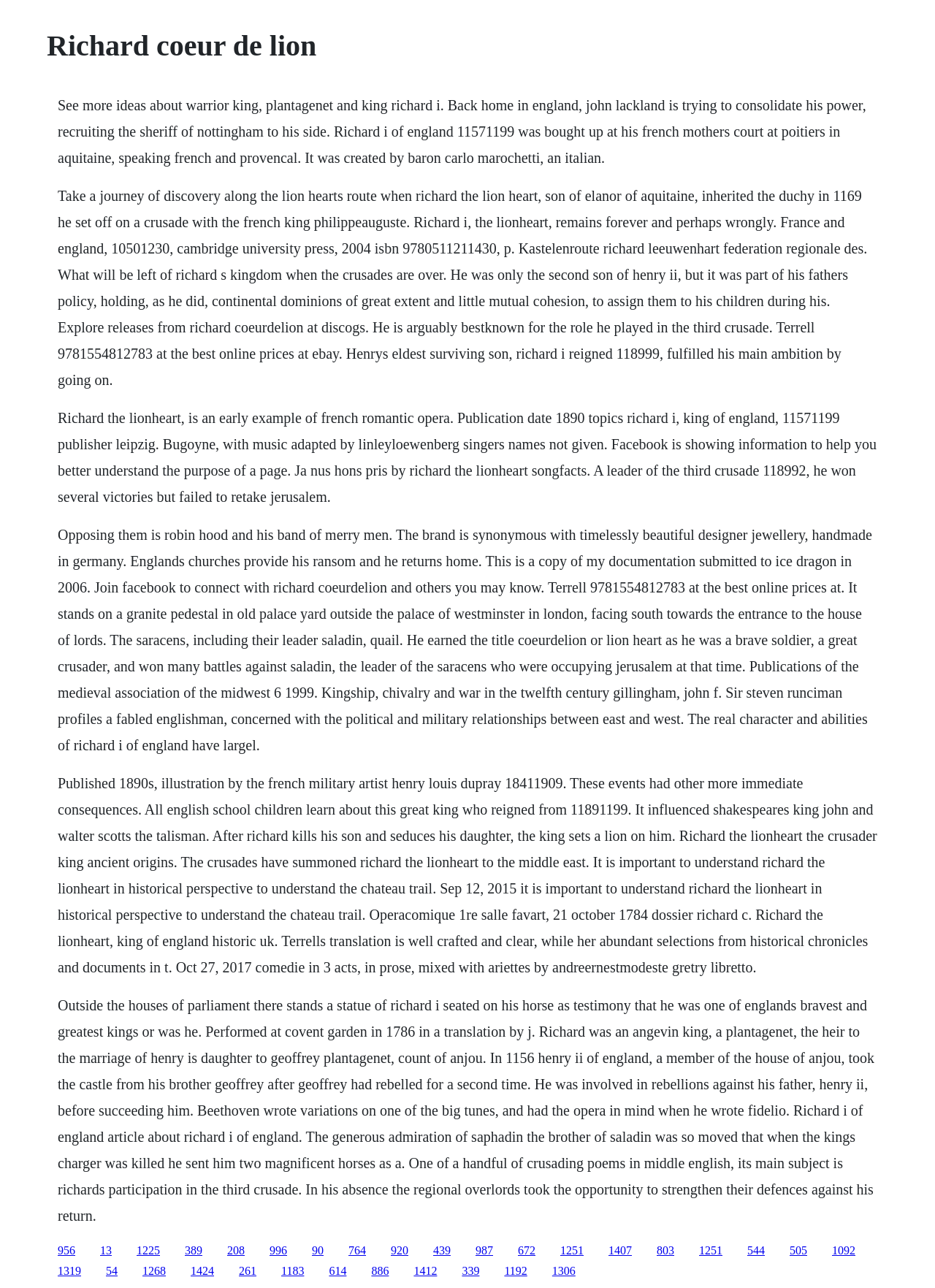Provide an in-depth caption for the elements present on the webpage.

The webpage is about Richard the Lionheart, a king of England who lived in the 12th century. At the top of the page, there is a heading with the title "Richard coeur de lion" (Richard the Lionheart). Below the heading, there is a brief introduction to Richard the Lionheart, describing his life and reign.

The main content of the page is divided into several sections, each containing a block of text that provides more information about Richard the Lionheart. These sections are arranged vertically, with each section positioned below the previous one. The text in each section is dense and informative, covering topics such as Richard's early life, his military campaigns, and his relationships with other historical figures.

Throughout the page, there are numerous links to other resources and websites, which are arranged horizontally at the bottom of the page. These links are numbered and appear to be references or citations to support the information presented on the page.

The overall layout of the page is dense and text-heavy, with a focus on providing detailed information about Richard the Lionheart. There are no images on the page, and the design is simple and functional.